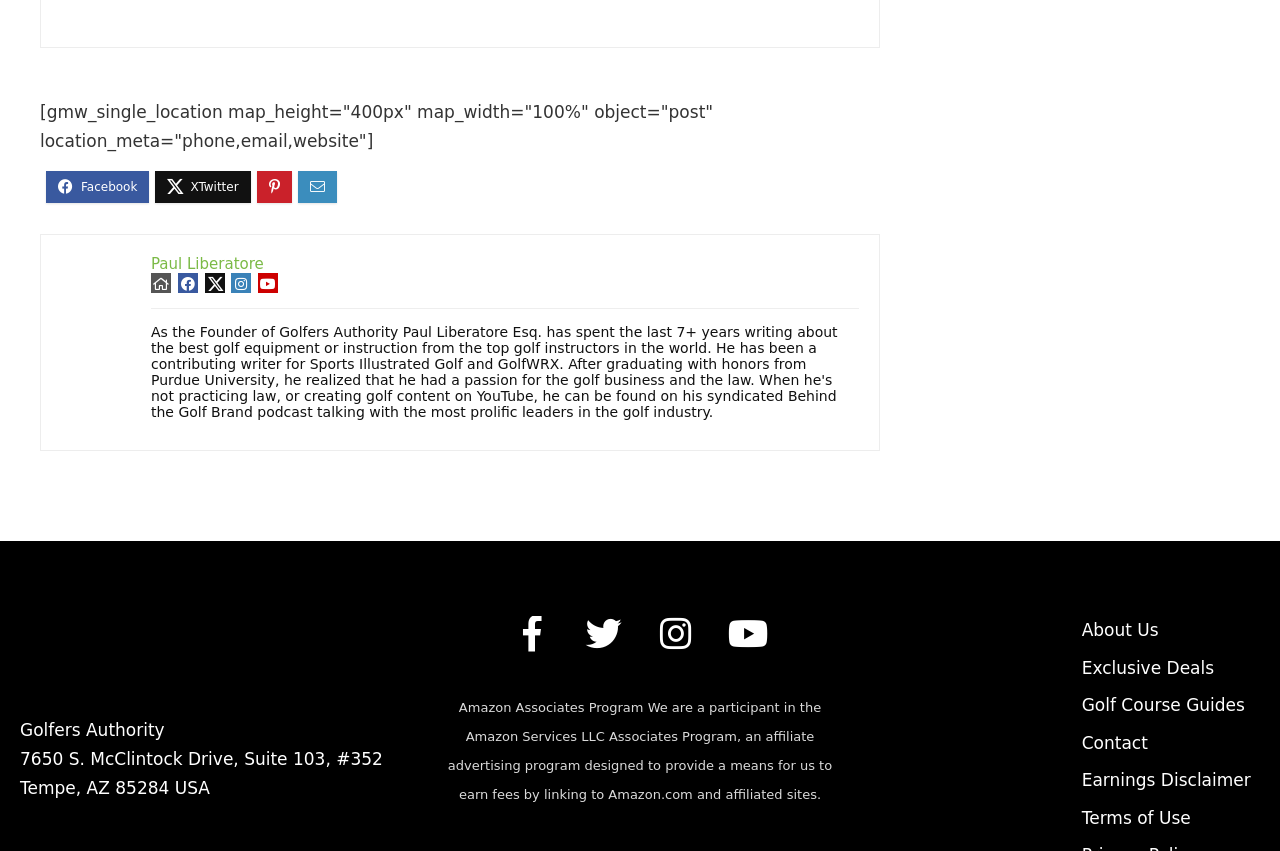Using the description: "Contact", determine the UI element's bounding box coordinates. Ensure the coordinates are in the format of four float numbers between 0 and 1, i.e., [left, top, right, bottom].

[0.845, 0.856, 0.897, 0.89]